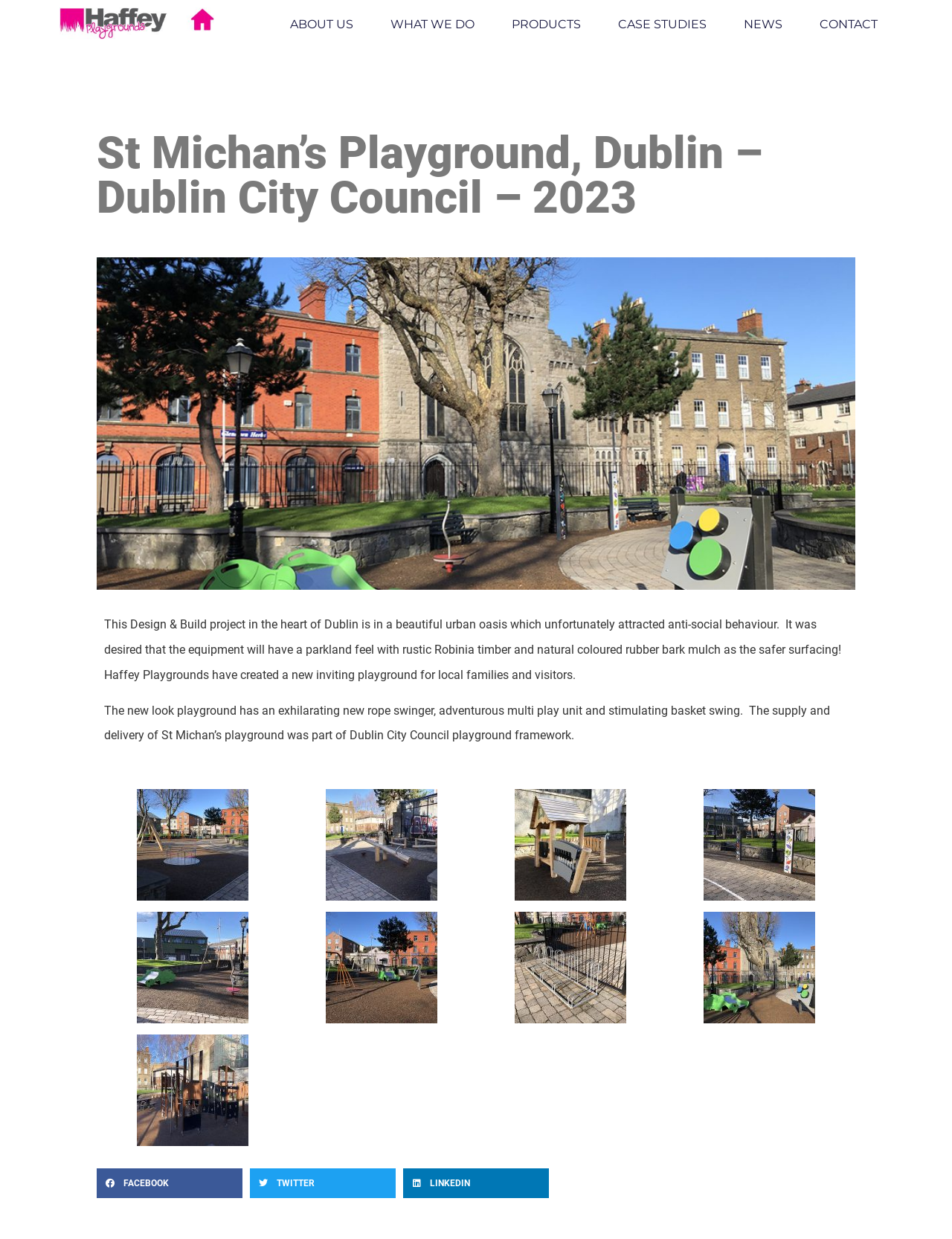Given the description "ABOUT US", determine the bounding box of the corresponding UI element.

[0.305, 0.006, 0.371, 0.034]